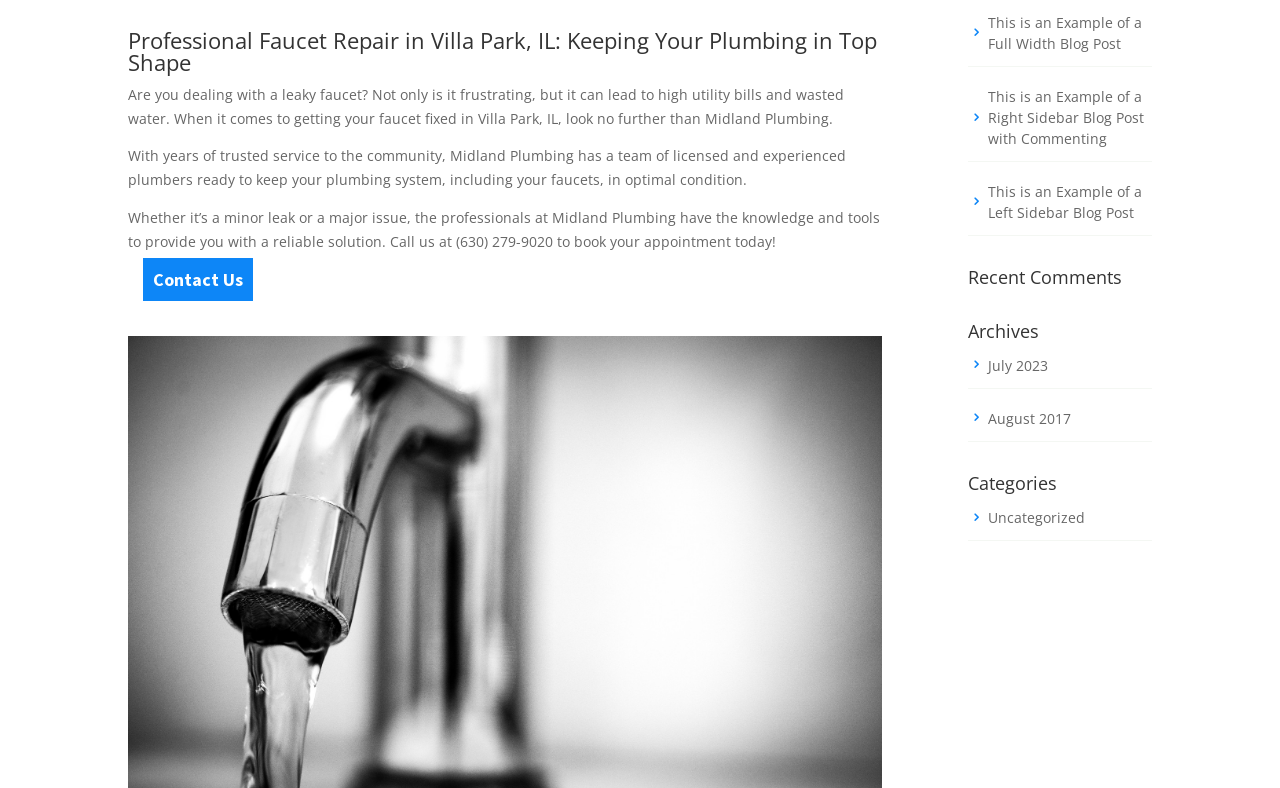Determine the bounding box for the UI element described here: "July 2023".

[0.772, 0.452, 0.819, 0.476]